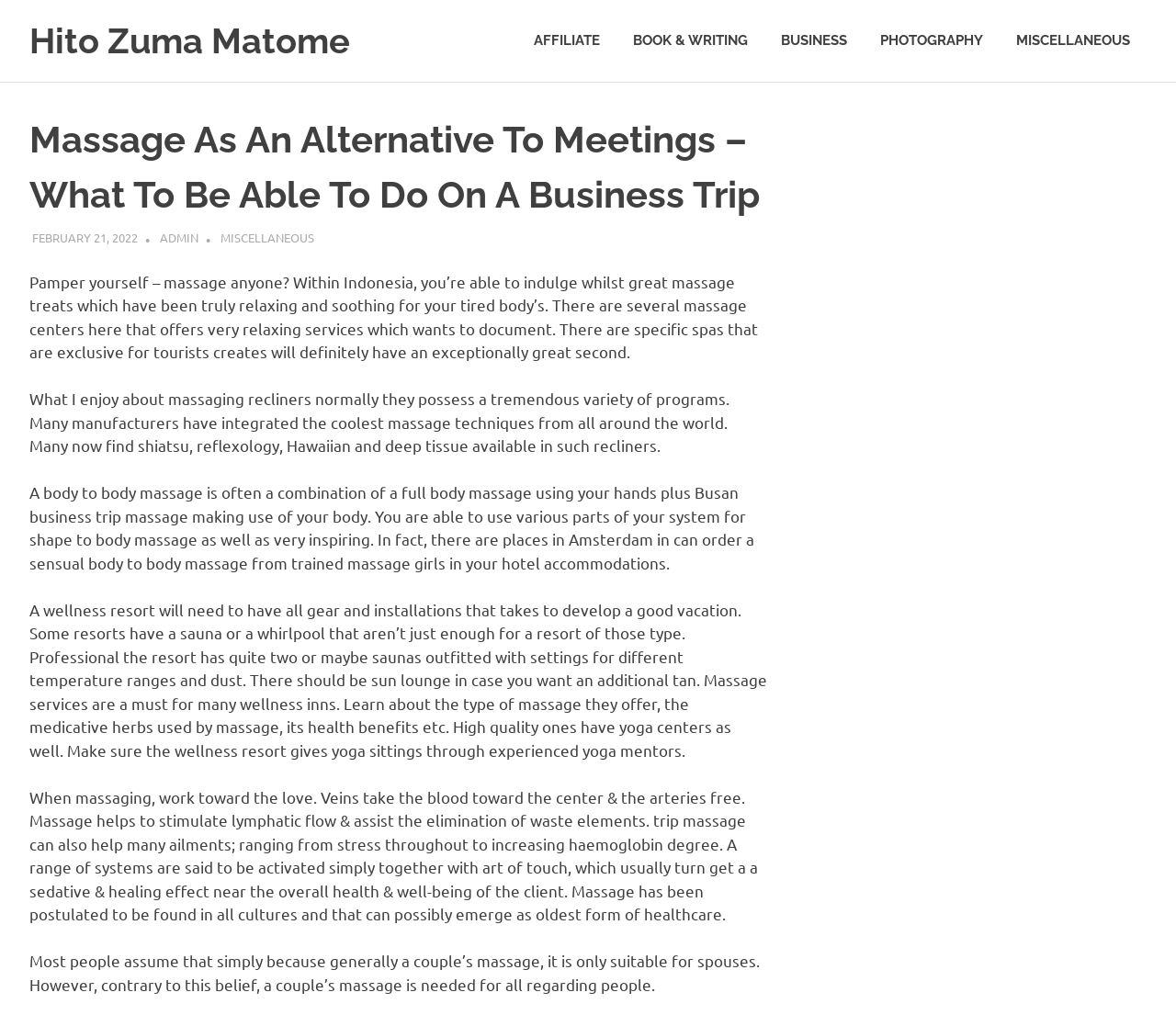What is the date mentioned in the article? Observe the screenshot and provide a one-word or short phrase answer.

FEBRUARY 21, 2022